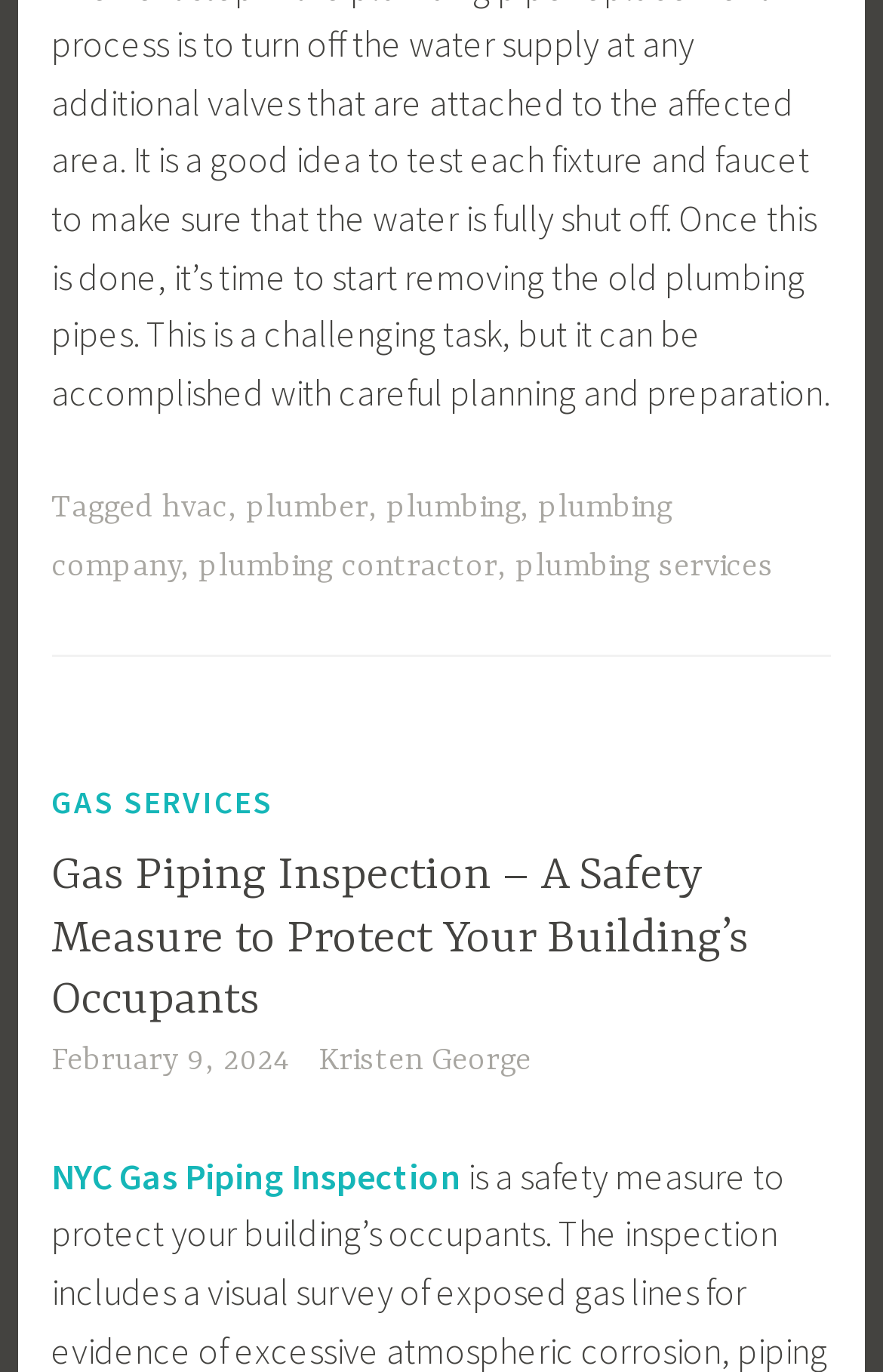Identify the coordinates of the bounding box for the element that must be clicked to accomplish the instruction: "read the article about gas piping inspection".

[0.058, 0.616, 0.942, 0.752]